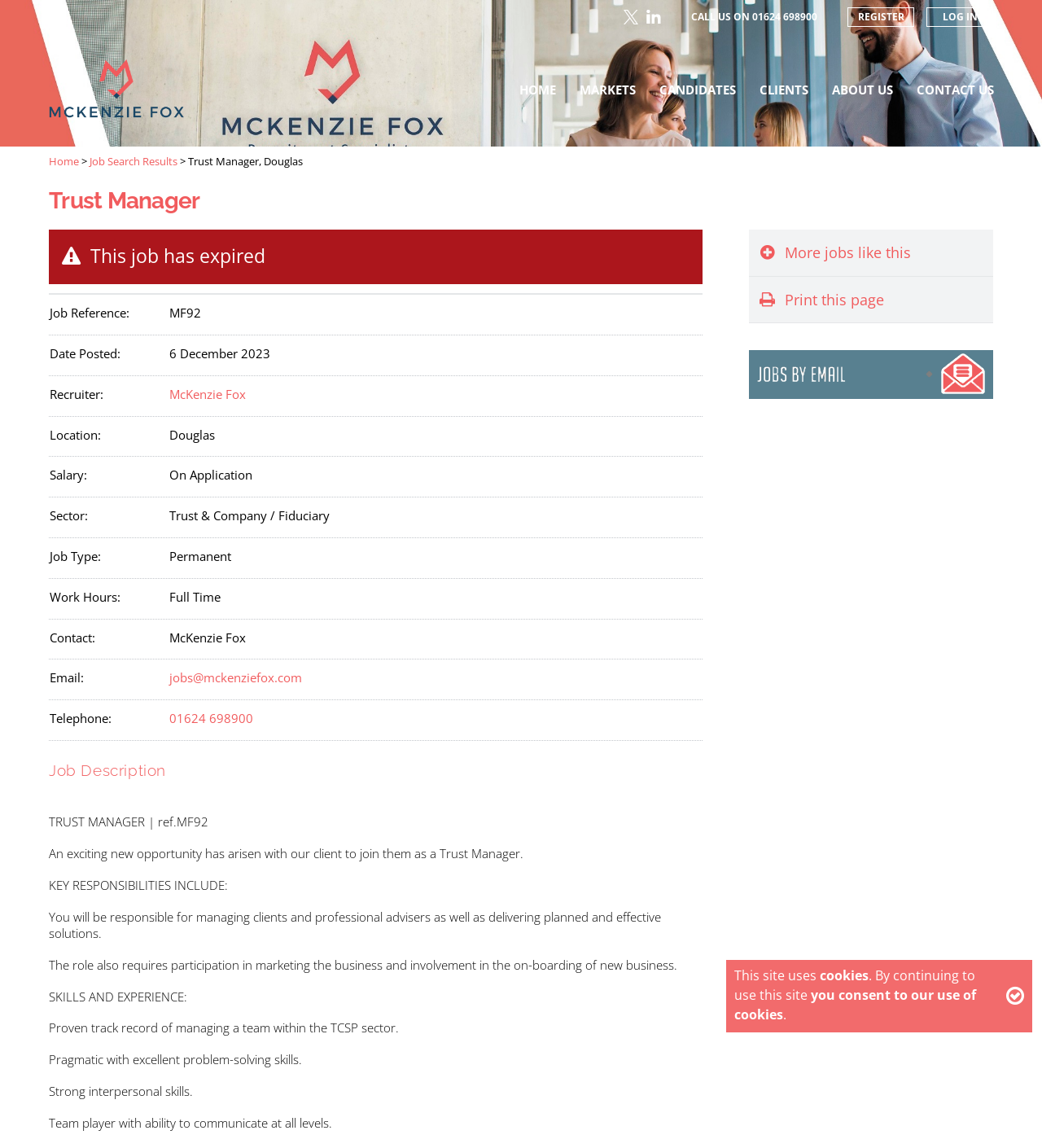Please answer the following question as detailed as possible based on the image: 
What is the telephone number of the recruiter?

The telephone number can be found in the link element '01624 698900' which is a child element of the LayoutTable. It is also mentioned in the StaticText element 'Telephone:'.